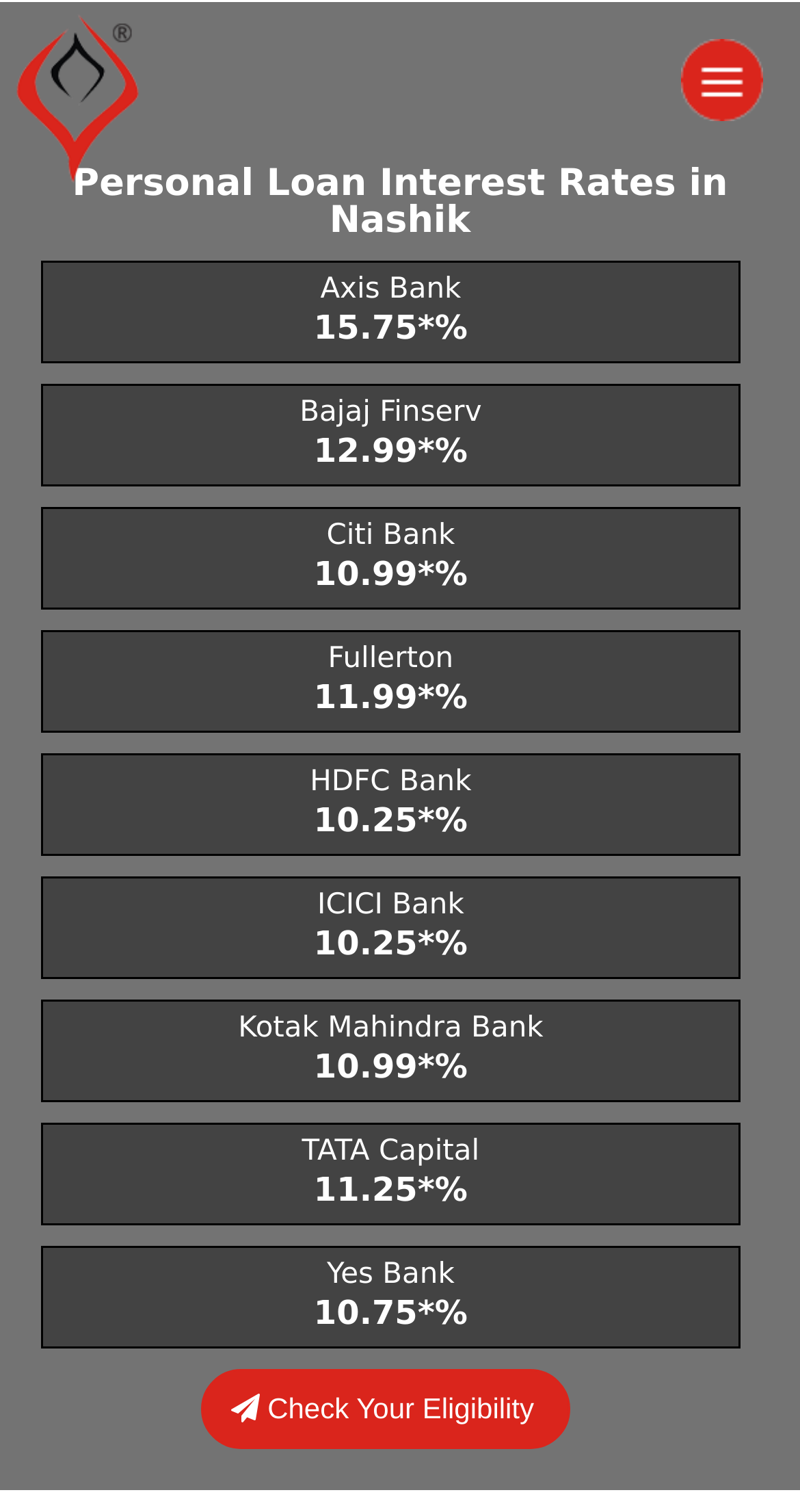Please find the bounding box coordinates (top-left x, top-left y, bottom-right x, bottom-right y) in the screenshot for the UI element described as follows: Kotak Mahindra Bank 10.99*%

[0.05, 0.661, 0.927, 0.729]